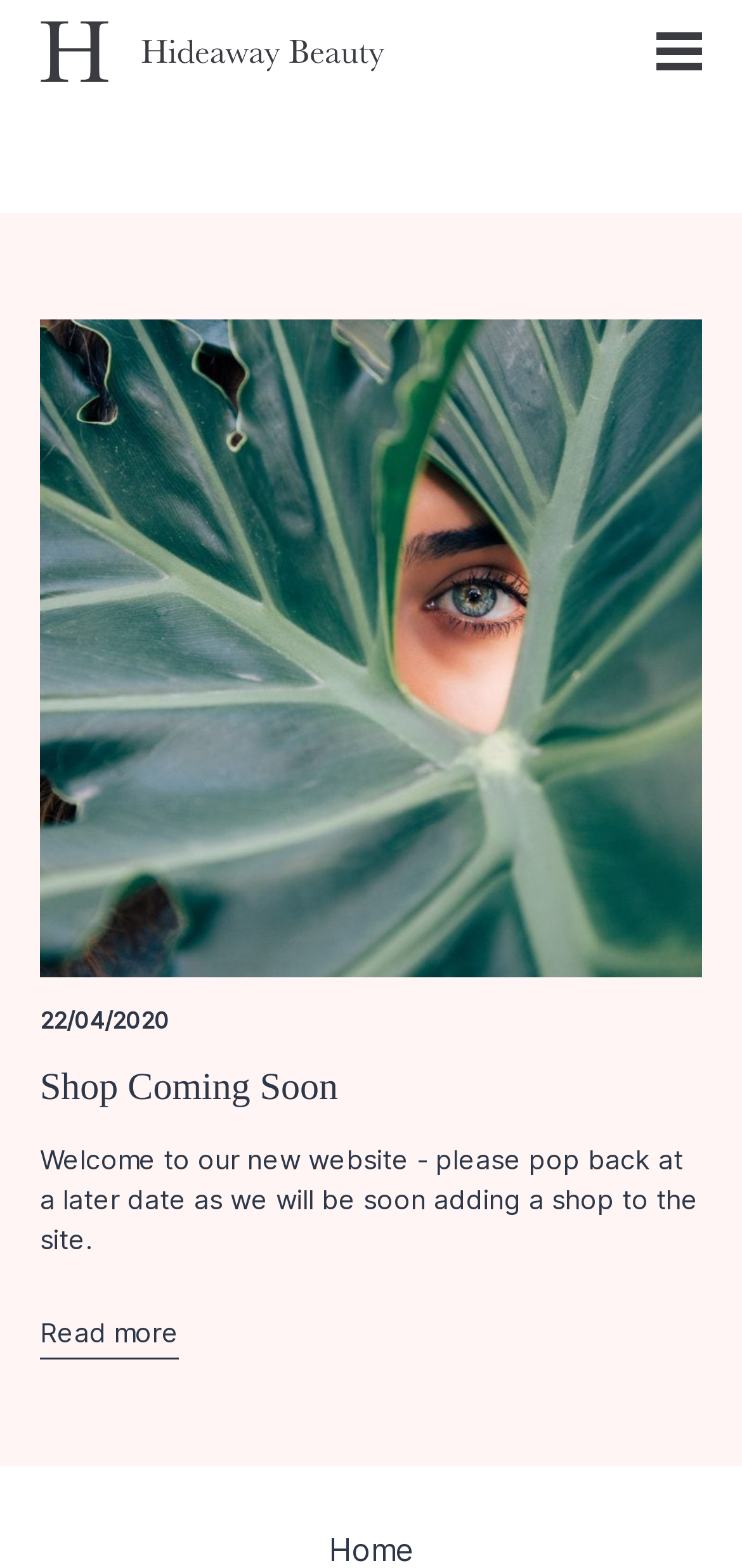How many links are there on the webpage?
Please provide a comprehensive answer based on the information in the image.

I counted the number of link elements on the webpage, which are 'The Hideaway Beauty', 'Shop Coming Soon', and 'Read more', and found that there are 3 links in total.